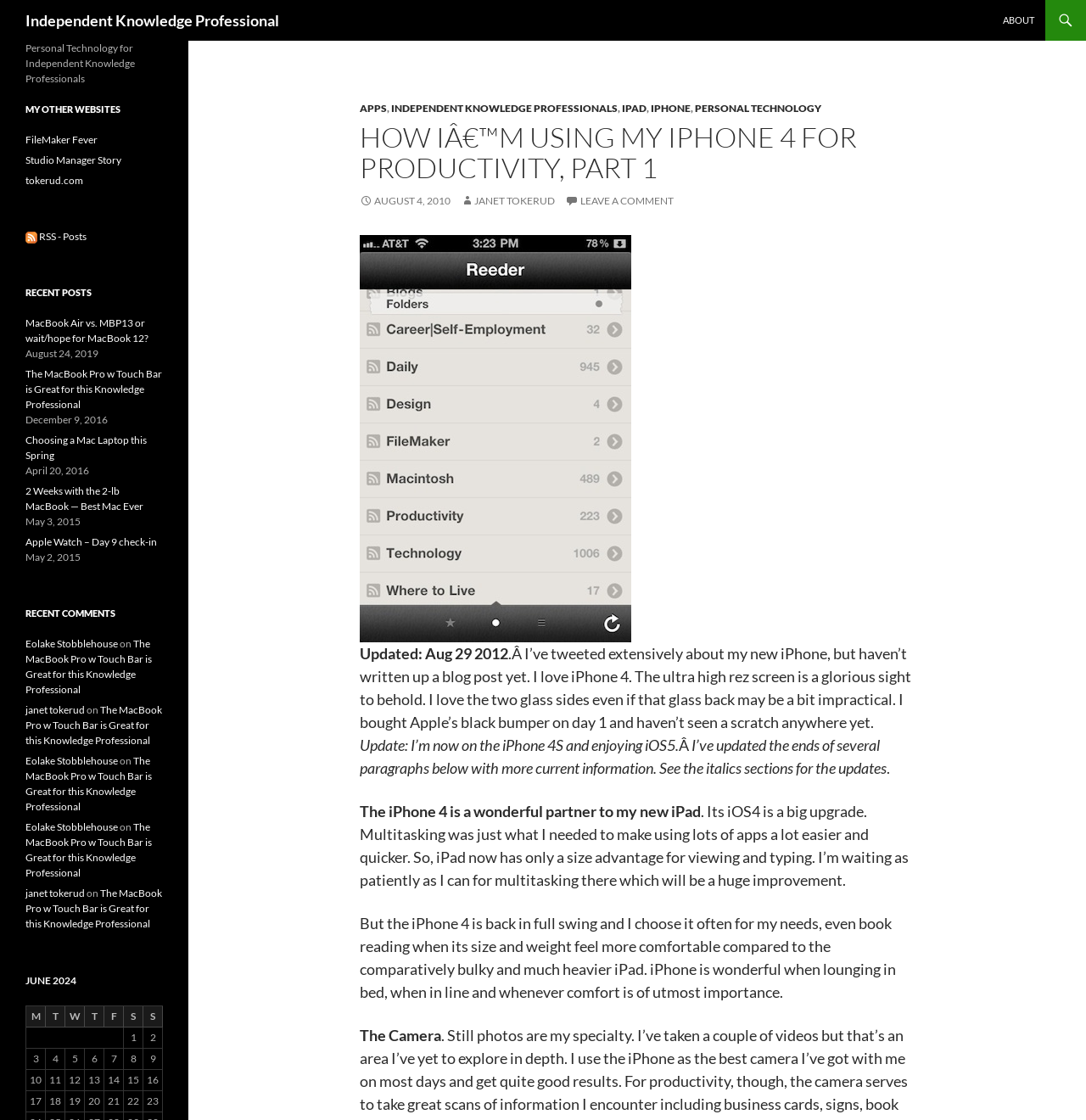Illustrate the webpage with a detailed description.

This webpage is a blog post titled "How I'm Using my iPhone 4 for Productivity, Part 1" on a website called "Independent Knowledge Professional". The website has a header section at the top with a heading "Independent Knowledge Professional" and a link to the website's homepage. To the right of the header, there are links to other sections of the website, including "ABOUT", "APPS", "INDEPENDENT KNOWLEDGE PROFESSIONALS", "IPAD", "IPHONE", and "PERSONAL TECHNOLOGY".

Below the header, there is a main content section that contains the blog post. The post is dated August 4, 2010, and has been updated on August 29, 2012. The post discusses the author's experience with their iPhone 4, including its high-resolution screen, glass sides, and iOS4 operating system. The author also mentions that they have updated the post with more current information, which is highlighted in italics.

The blog post is divided into several sections, including "The Camera", and each section has a heading. There are also several paragraphs of text that discuss the author's experience with their iPhone 4.

To the right of the main content section, there is a sidebar that contains links to other blog posts, including "MacBook Air vs. MBP13 or wait/hope for MacBook 12?", "The MacBook Pro w Touch Bar is Great for this Knowledge Professional", and "Choosing a Mac Laptop this Spring". There are also links to recent comments on the blog.

At the bottom of the webpage, there is a calendar section that displays the days of the week and the numbers of the month.